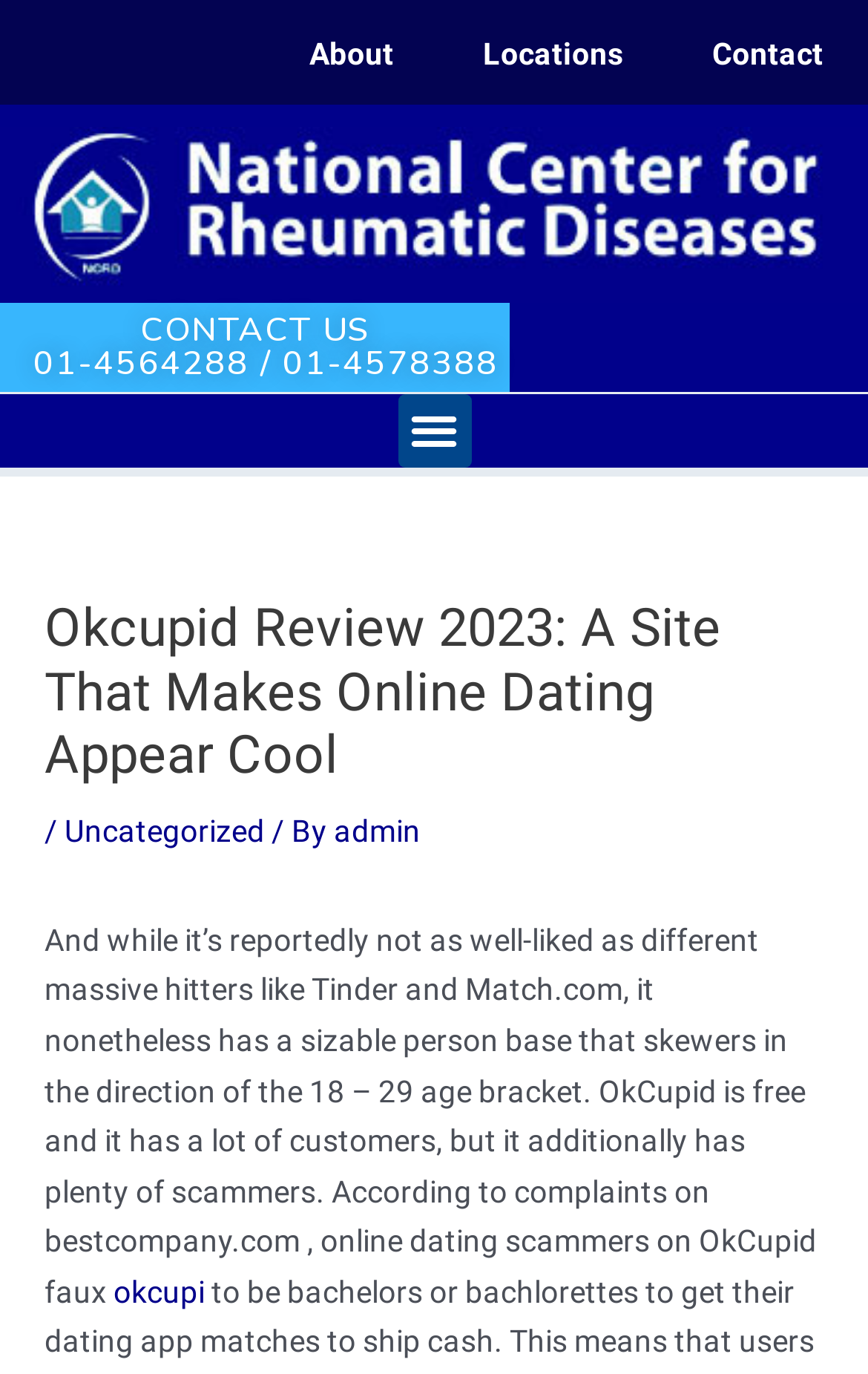What is the age bracket of OkCupid users?
Provide a detailed and well-explained answer to the question.

I found this information in the text 'OkCupid is free and it has a lot of customers, but it also has plenty of scammers. According to complaints on bestcompany.com, online dating scammers on OkCupid fake...it nonetheless has a sizable person base that skewers in the direction of the 18 – 29 age bracket'.